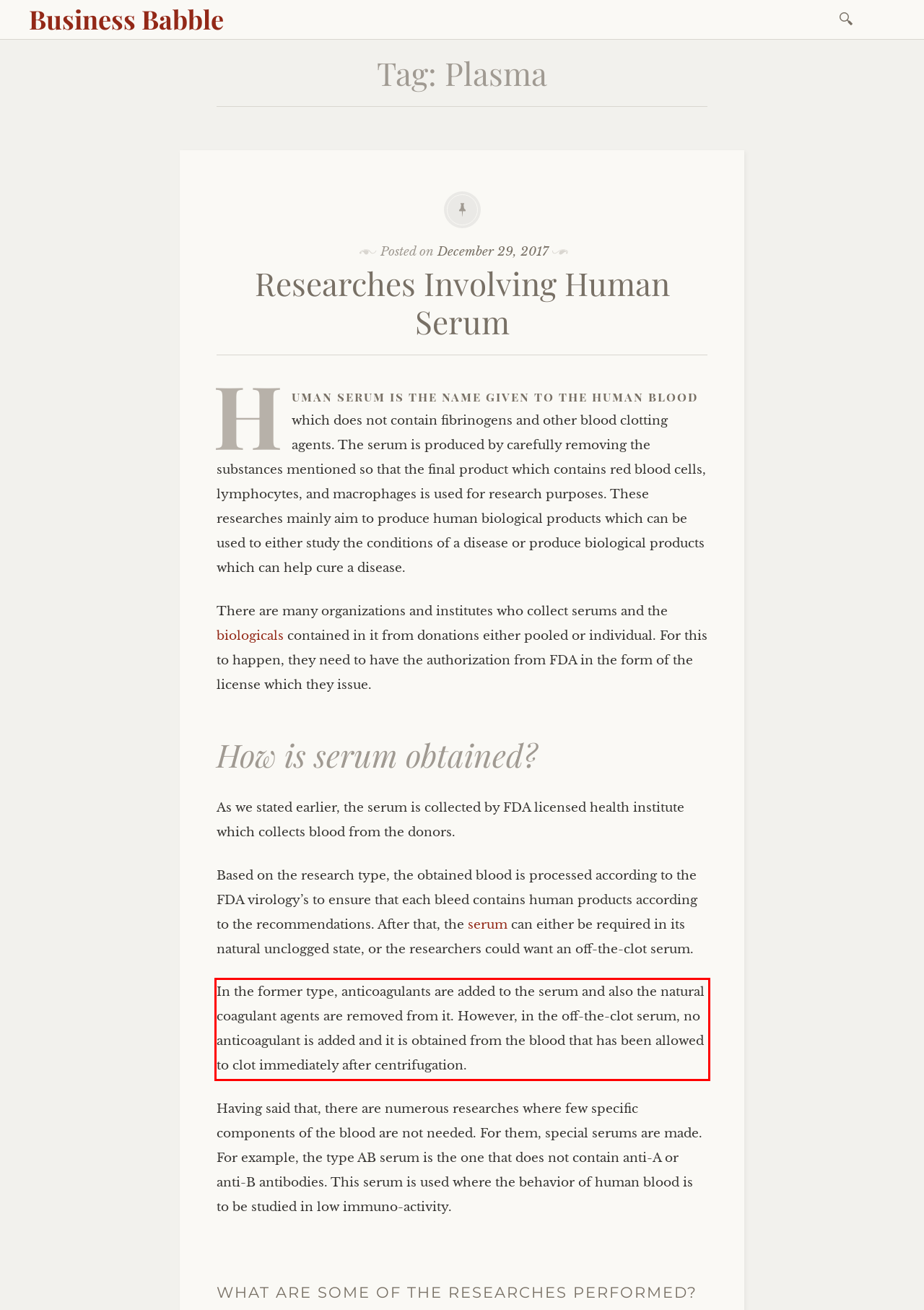Analyze the red bounding box in the provided webpage screenshot and generate the text content contained within.

In the former type, anticoagulants are added to the serum and also the natural coagulant agents are removed from it. However, in the off-the-clot serum, no anticoagulant is added and it is obtained from the blood that has been allowed to clot immediately after centrifugation.